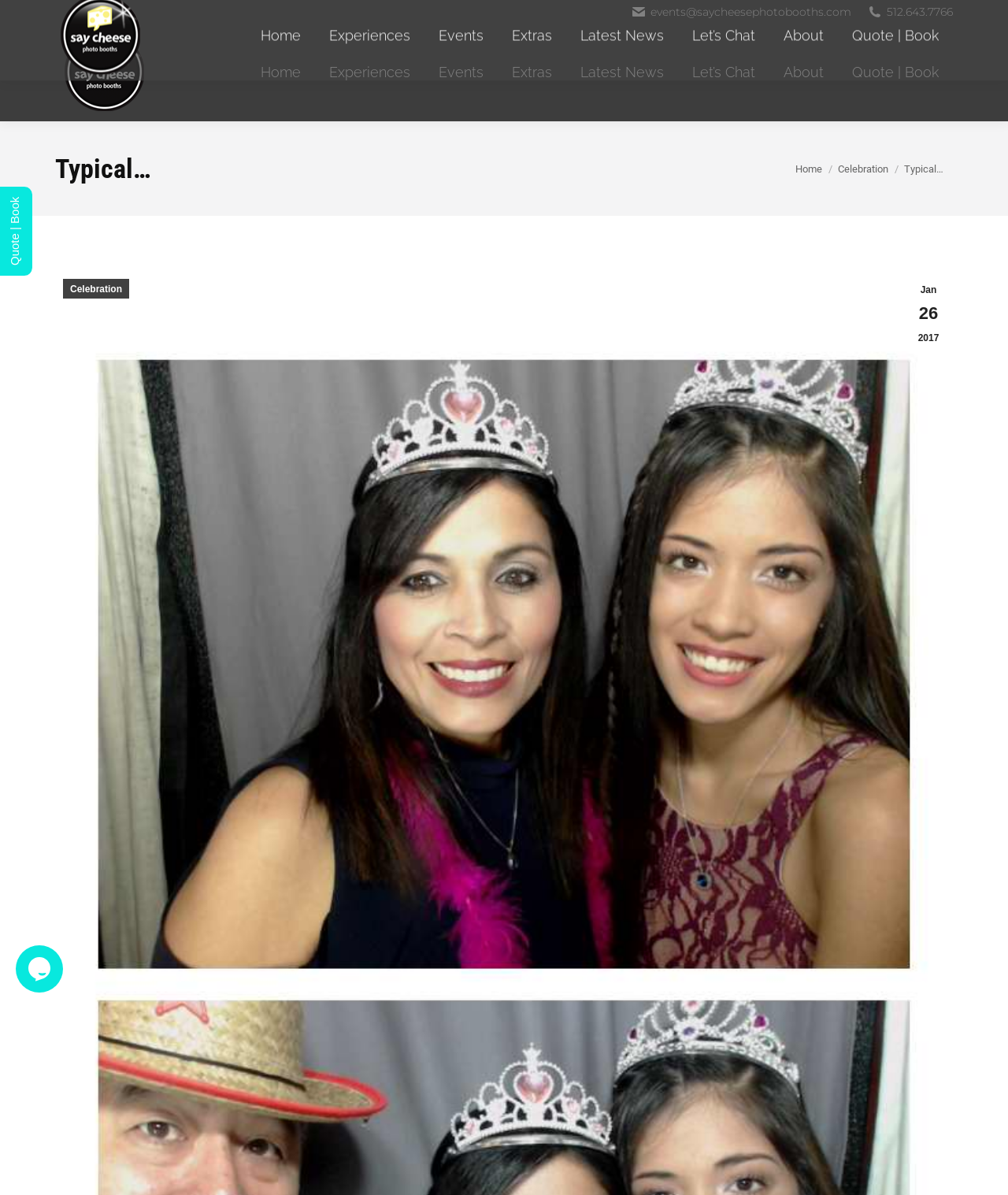Determine the bounding box coordinates for the area that needs to be clicked to fulfill this task: "View the latest news". The coordinates must be given as four float numbers between 0 and 1, i.e., [left, top, right, bottom].

[0.562, 0.02, 0.673, 0.102]